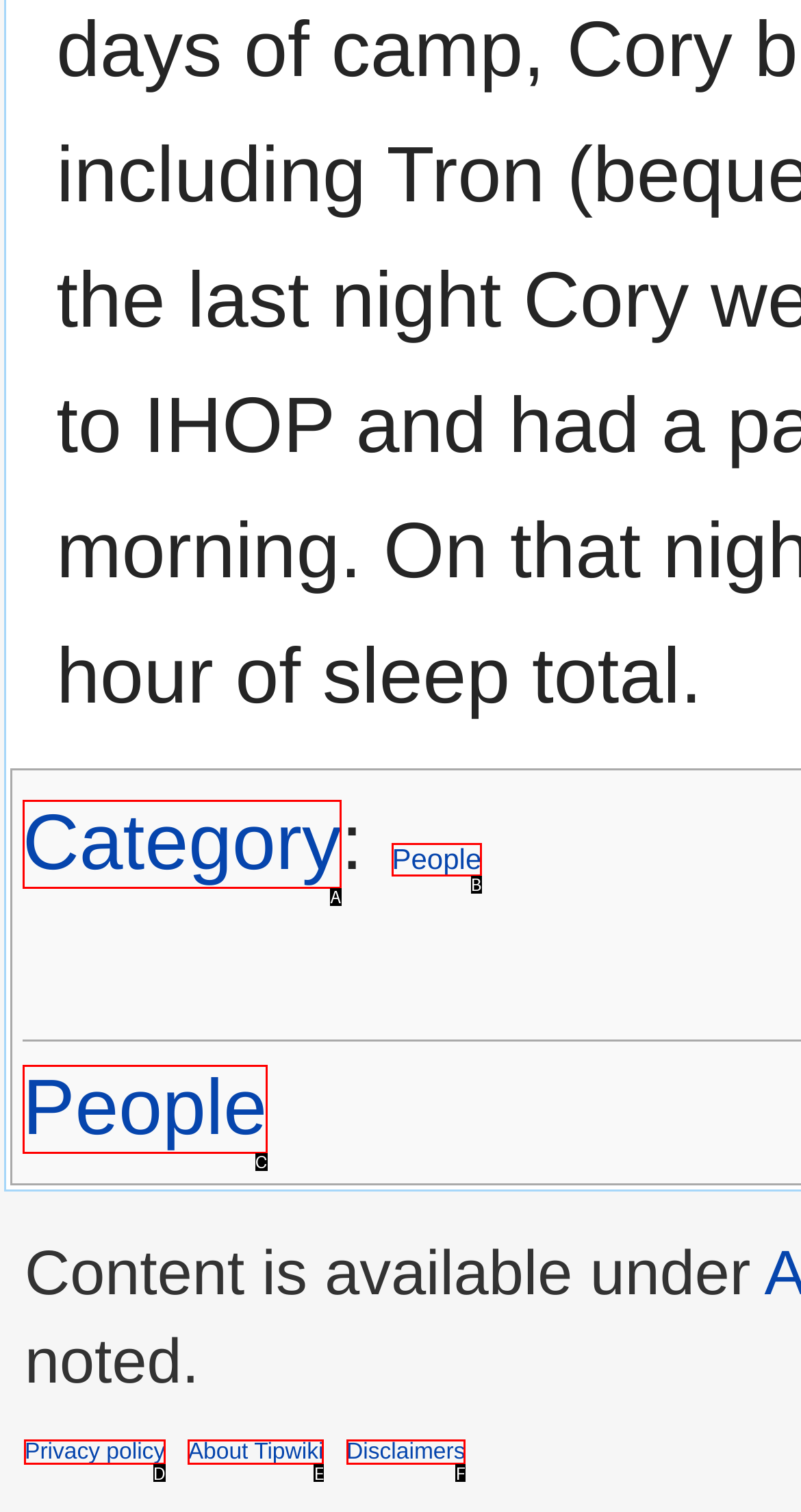Choose the HTML element that matches the description: Disclaimers
Reply with the letter of the correct option from the given choices.

F